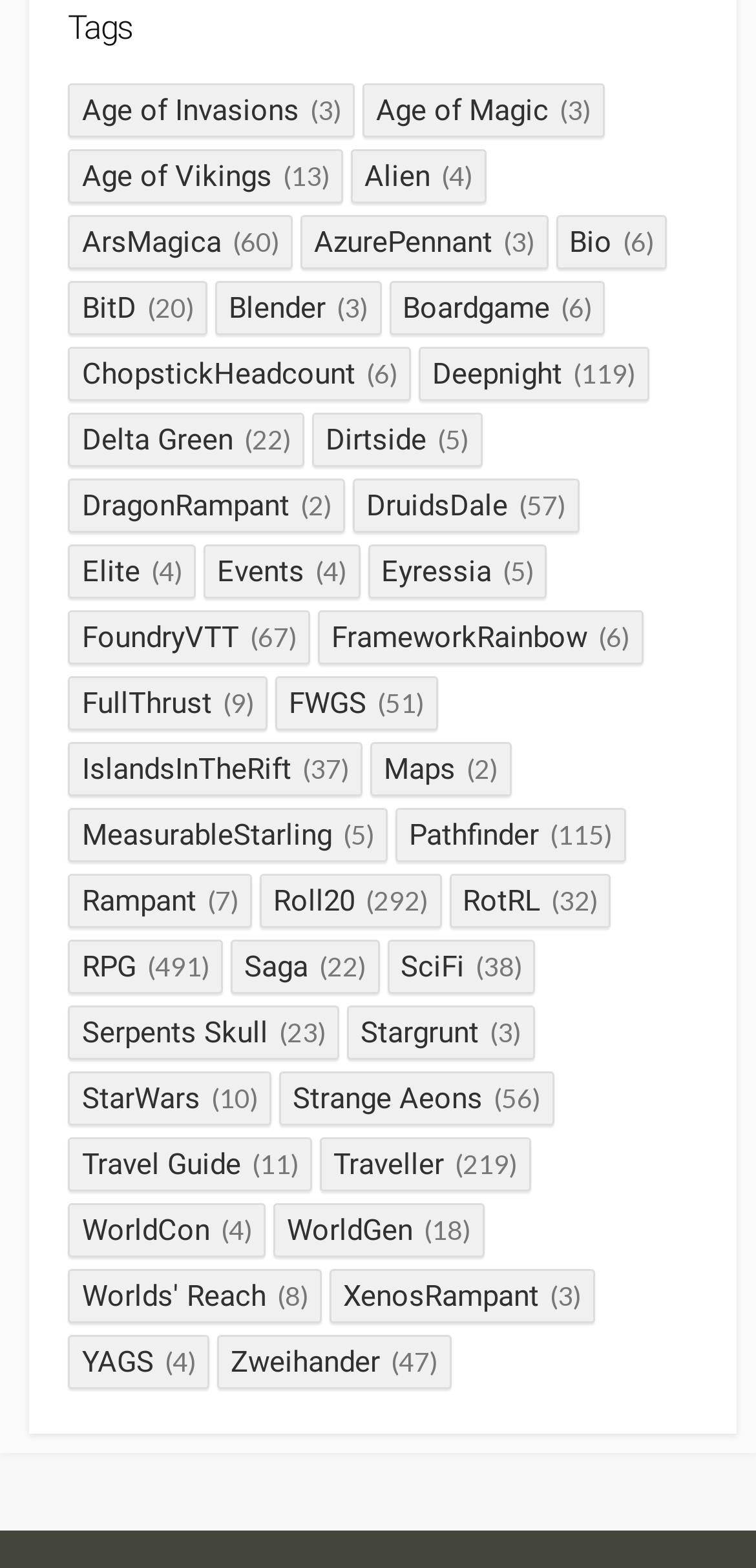Locate the bounding box for the described UI element: "Worlds' Reach (8)". Ensure the coordinates are four float numbers between 0 and 1, formatted as [left, top, right, bottom].

[0.091, 0.809, 0.426, 0.844]